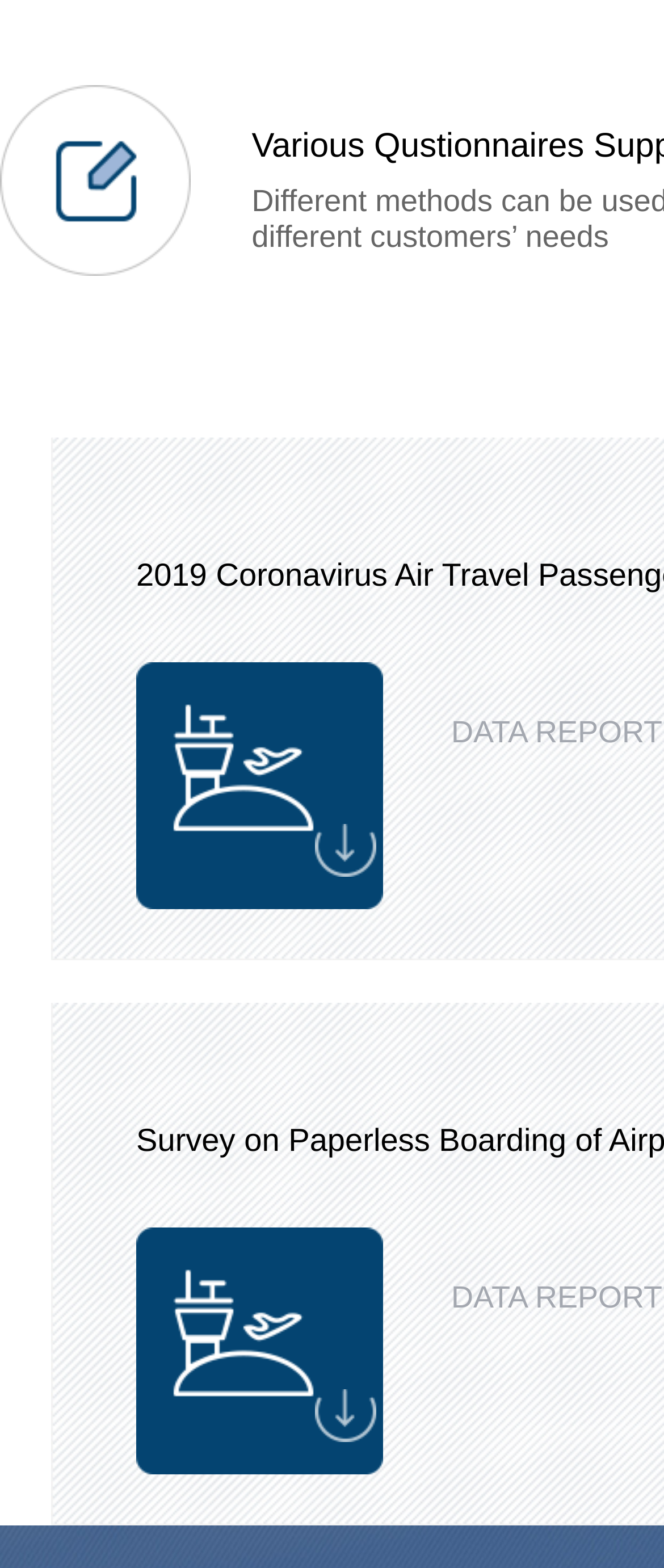What is the function of the images on the webpage?
Based on the image, provide a one-word or brief-phrase response.

Decoration or icon